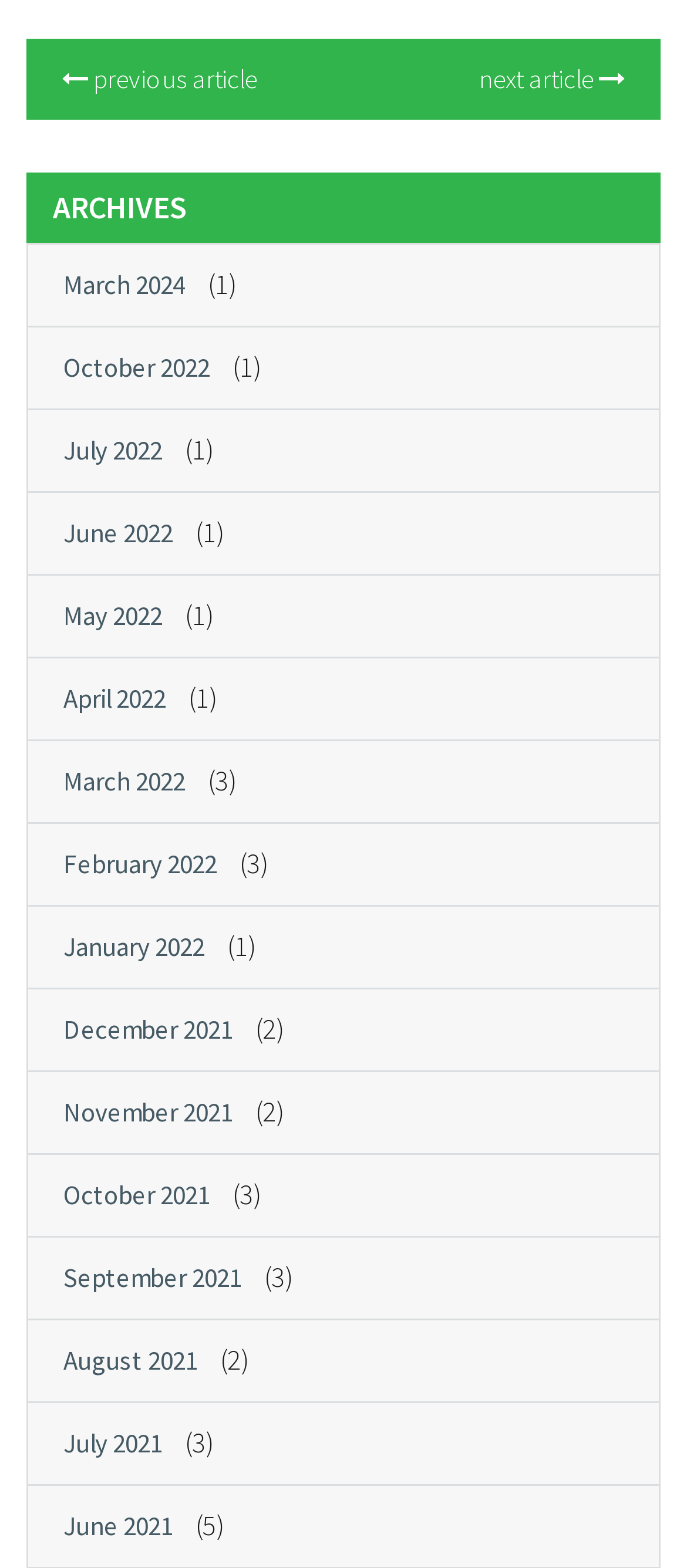Please find the bounding box coordinates of the element's region to be clicked to carry out this instruction: "go to next article".

[0.697, 0.039, 0.91, 0.061]